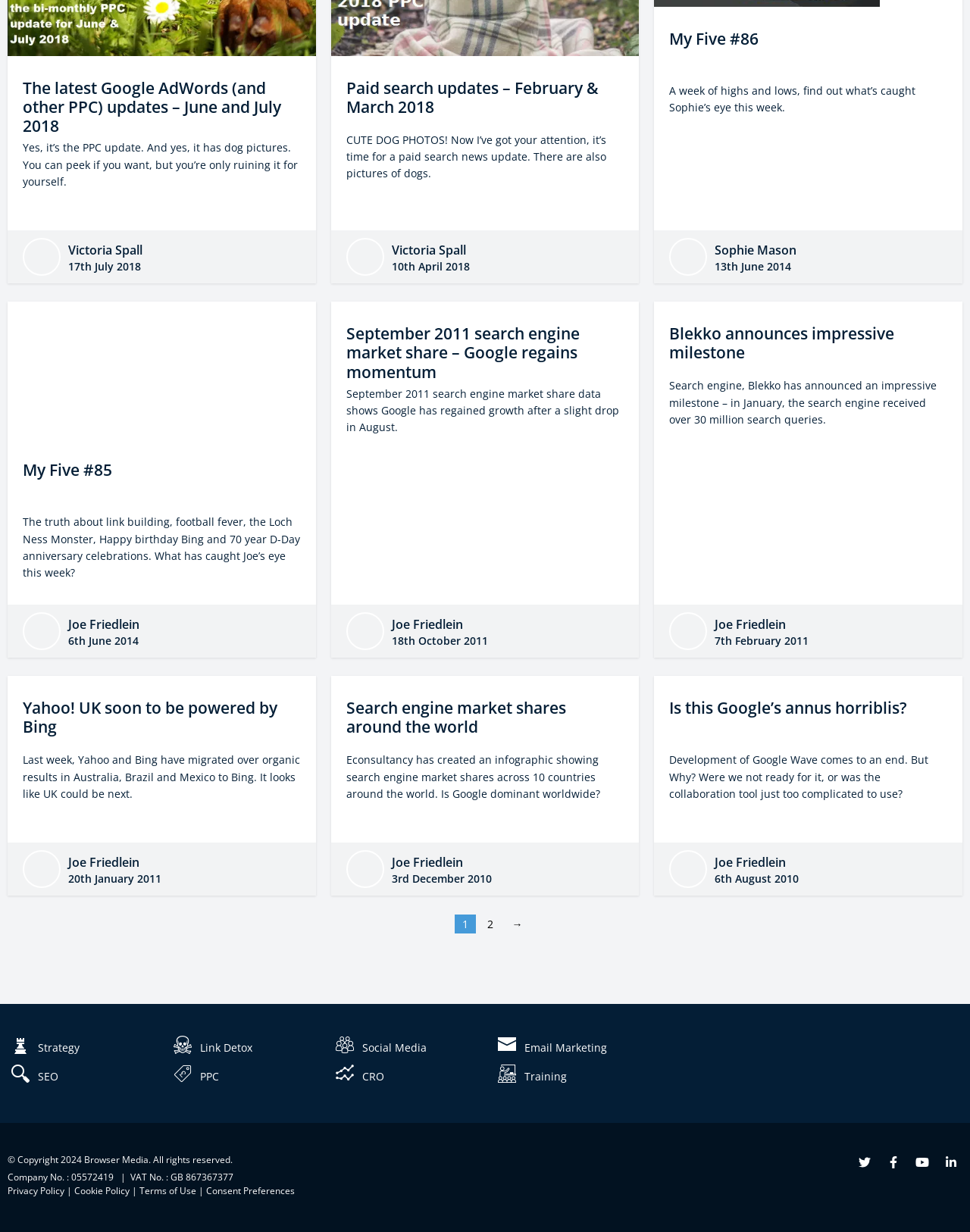Kindly respond to the following question with a single word or a brief phrase: 
How many links are in the last article?

2